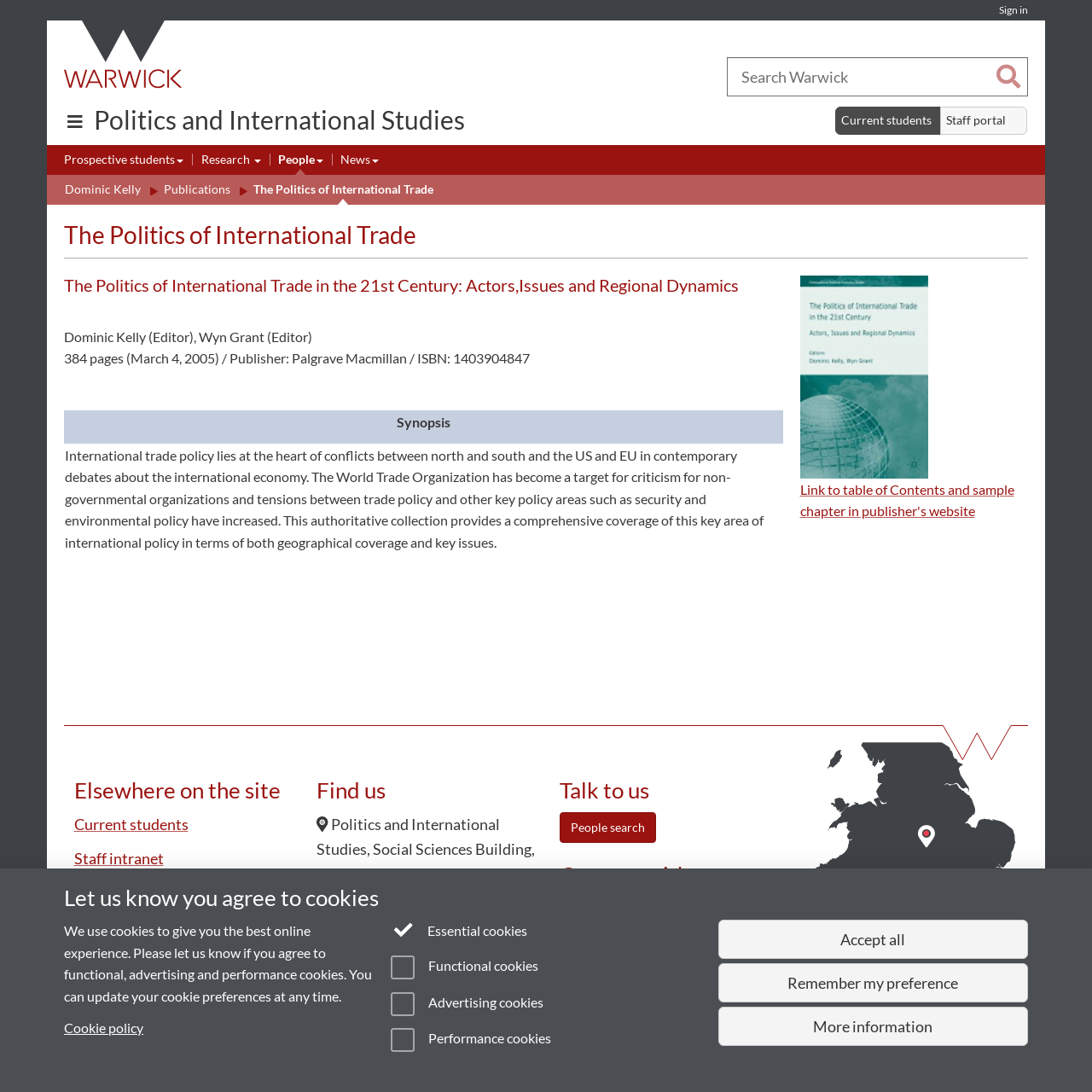Pinpoint the bounding box coordinates of the area that should be clicked to complete the following instruction: "Search for properties". The coordinates must be given as four float numbers between 0 and 1, i.e., [left, top, right, bottom].

None